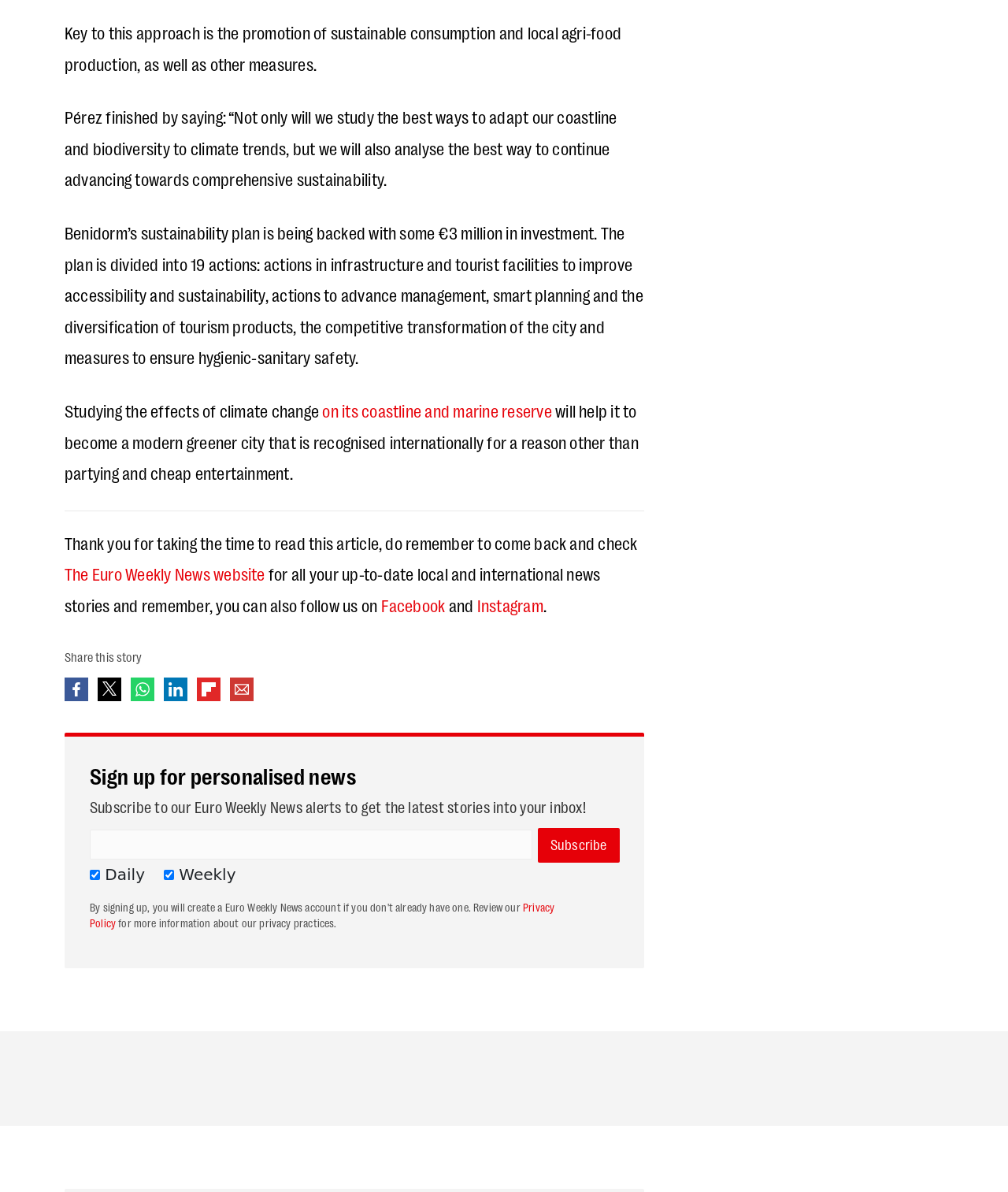What is the purpose of the 'Subscribe' button?
From the screenshot, provide a brief answer in one word or phrase.

To receive personalised news